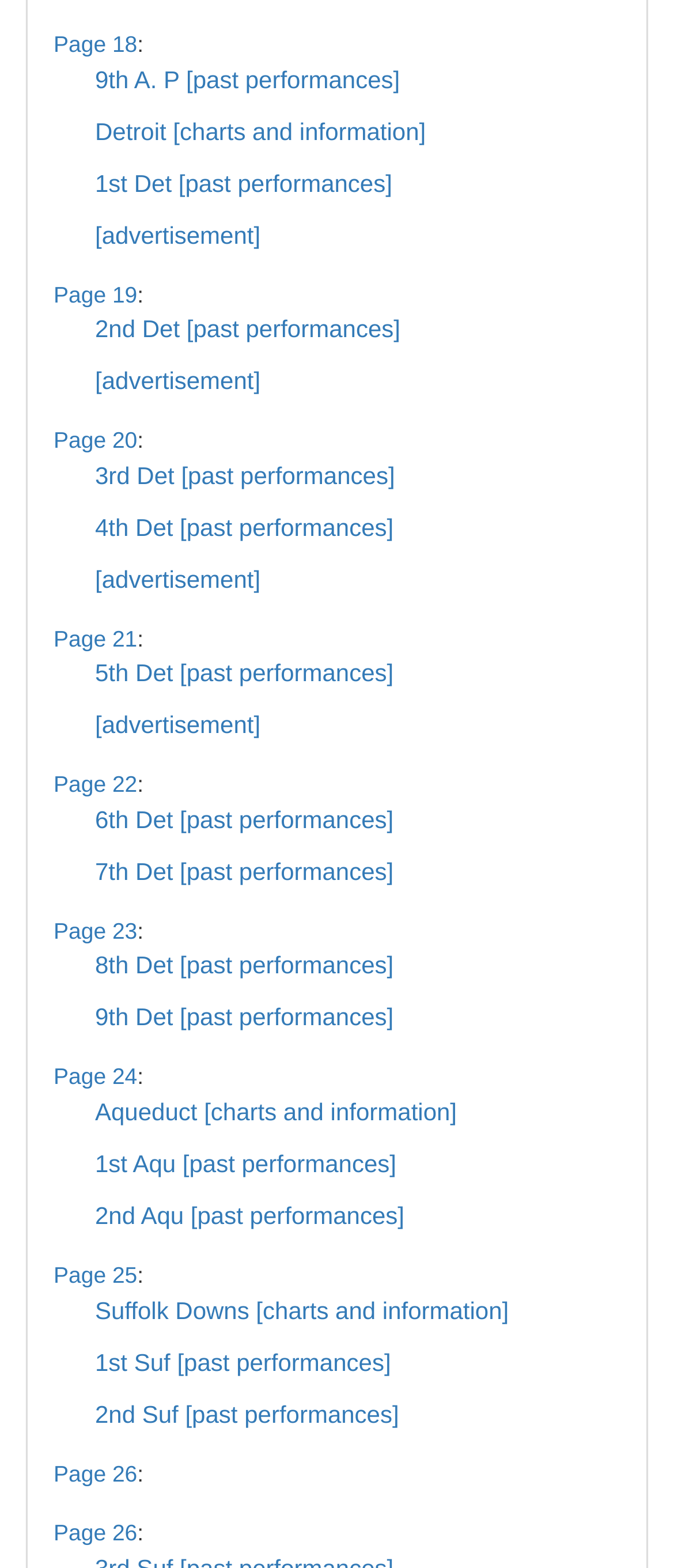What type of information is provided on each page?
With the help of the image, please provide a detailed response to the question.

Each page appears to provide information related to horse racing, including past performances, charts, and other relevant data. This is inferred from the link text, such as 'Page 18', '9th A. P [past performances]', and 'Detroit [charts and information]'.